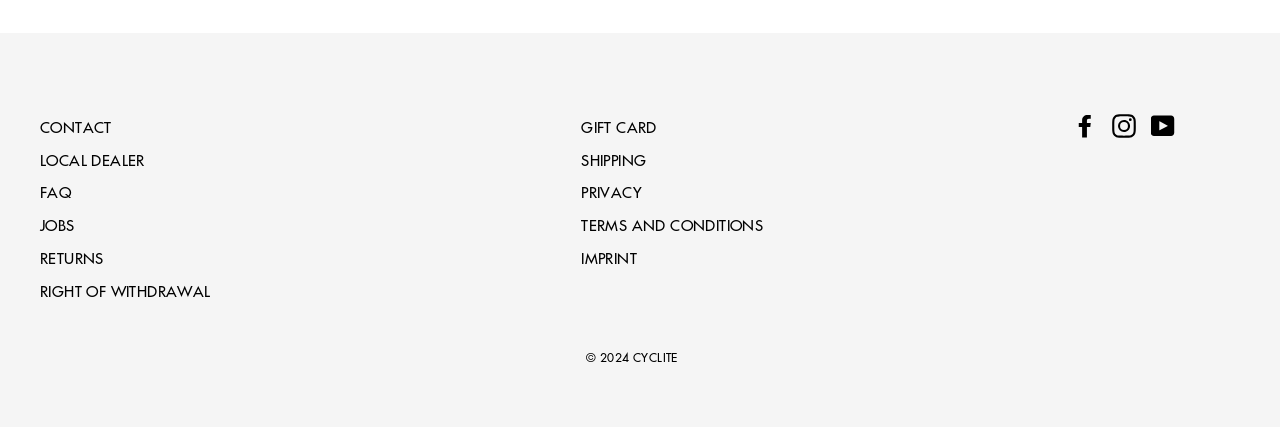Identify the bounding box coordinates of the section that should be clicked to achieve the task described: "open Facebook page".

[0.838, 0.264, 0.857, 0.323]